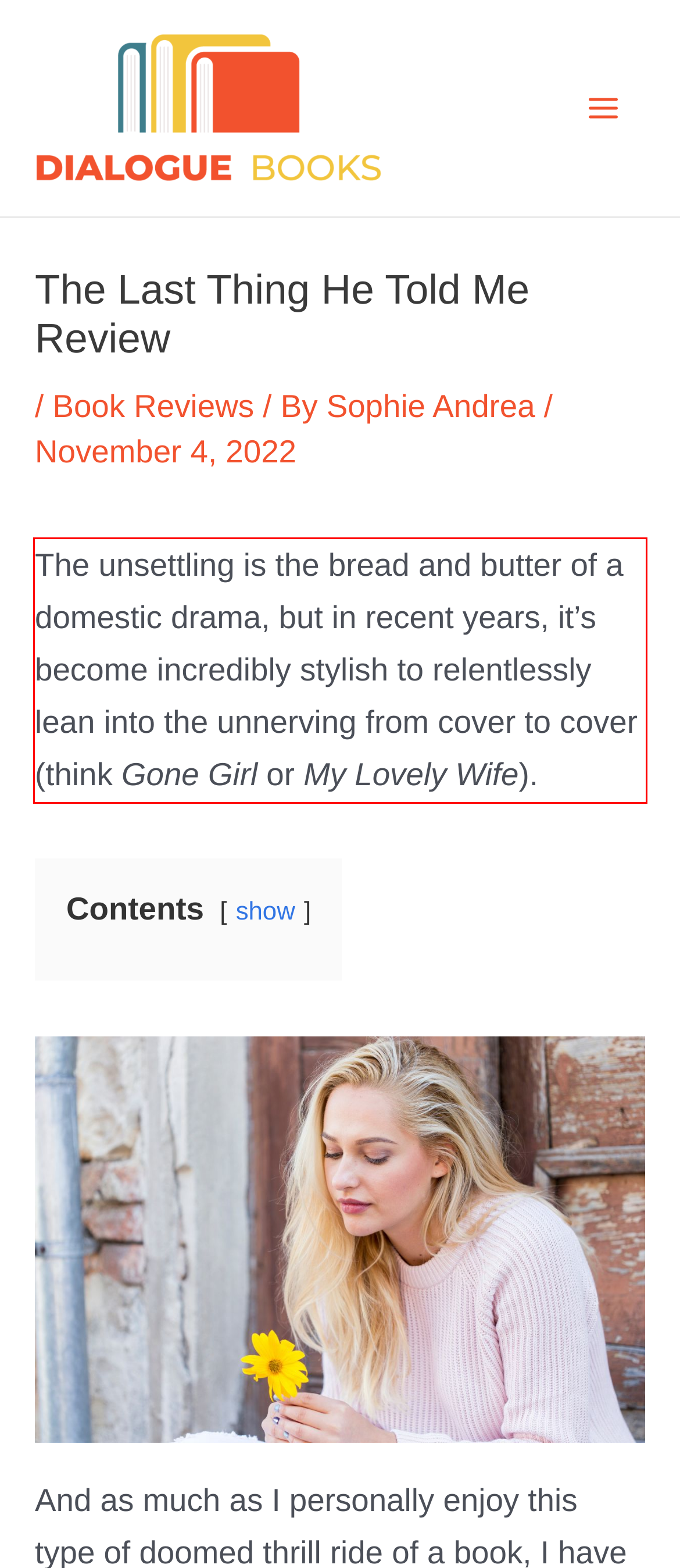There is a UI element on the webpage screenshot marked by a red bounding box. Extract and generate the text content from within this red box.

The unsettling is the bread and butter of a domestic drama, but in recent years, it’s become incredibly stylish to relentlessly lean into the unnerving from cover to cover (think Gone Girl or My Lovely Wife).